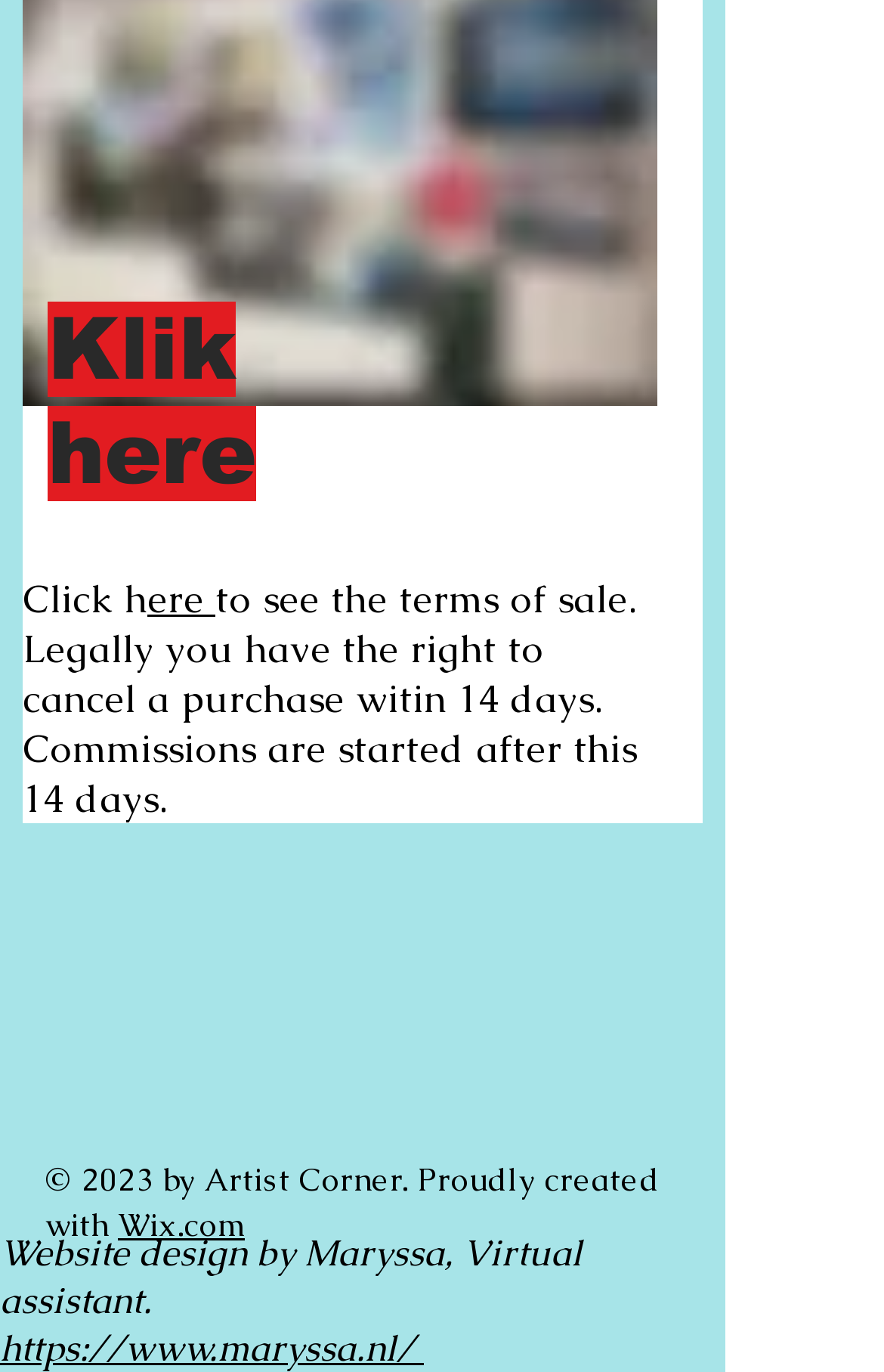Who designed the website?
Please use the image to provide a one-word or short phrase answer.

Maryssa